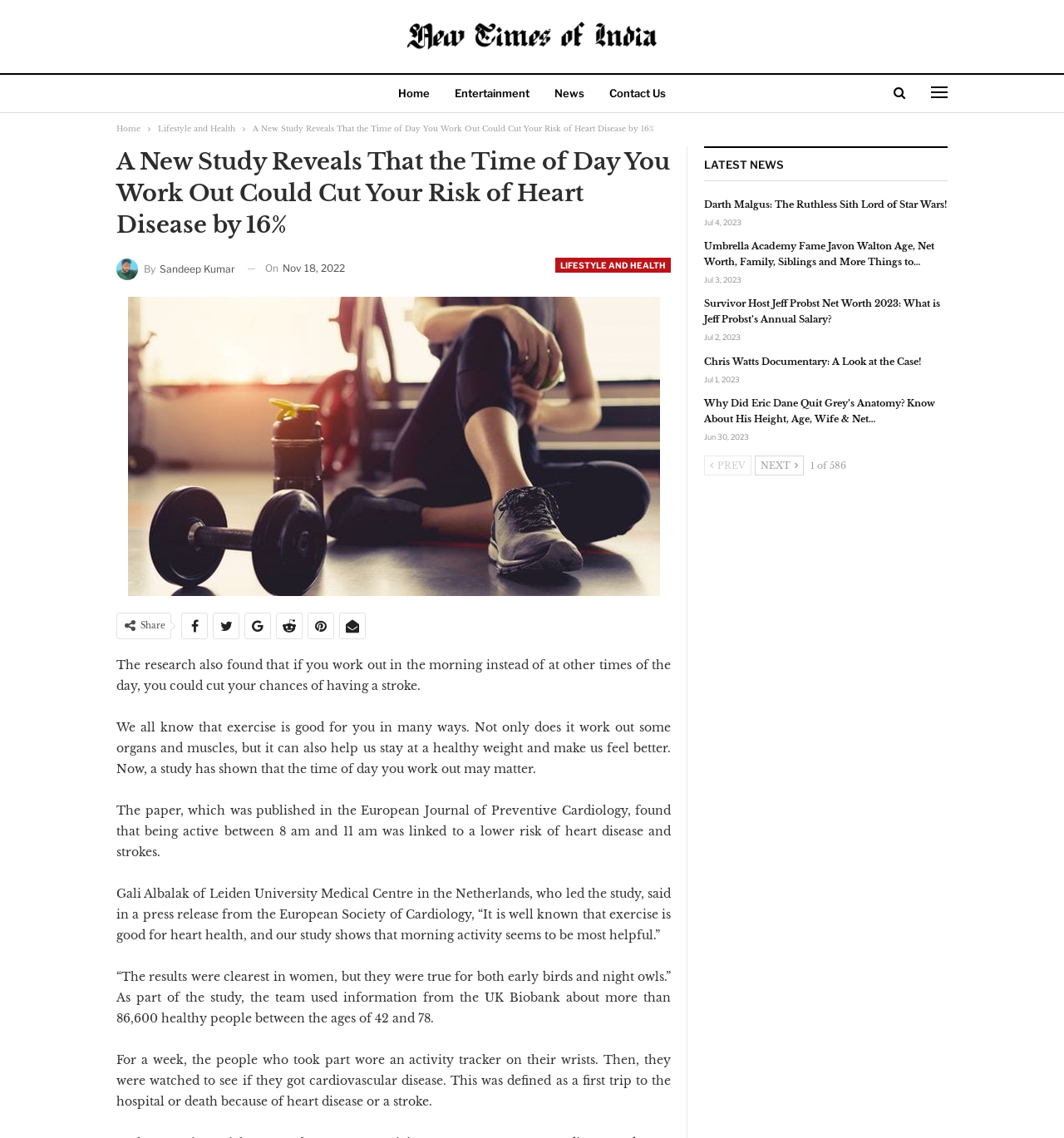Using the webpage screenshot and the element description Home, determine the bounding box coordinates. Specify the coordinates in the format (top-left x, top-left y, bottom-right x, bottom-right y) with values ranging from 0 to 1.

[0.365, 0.066, 0.413, 0.1]